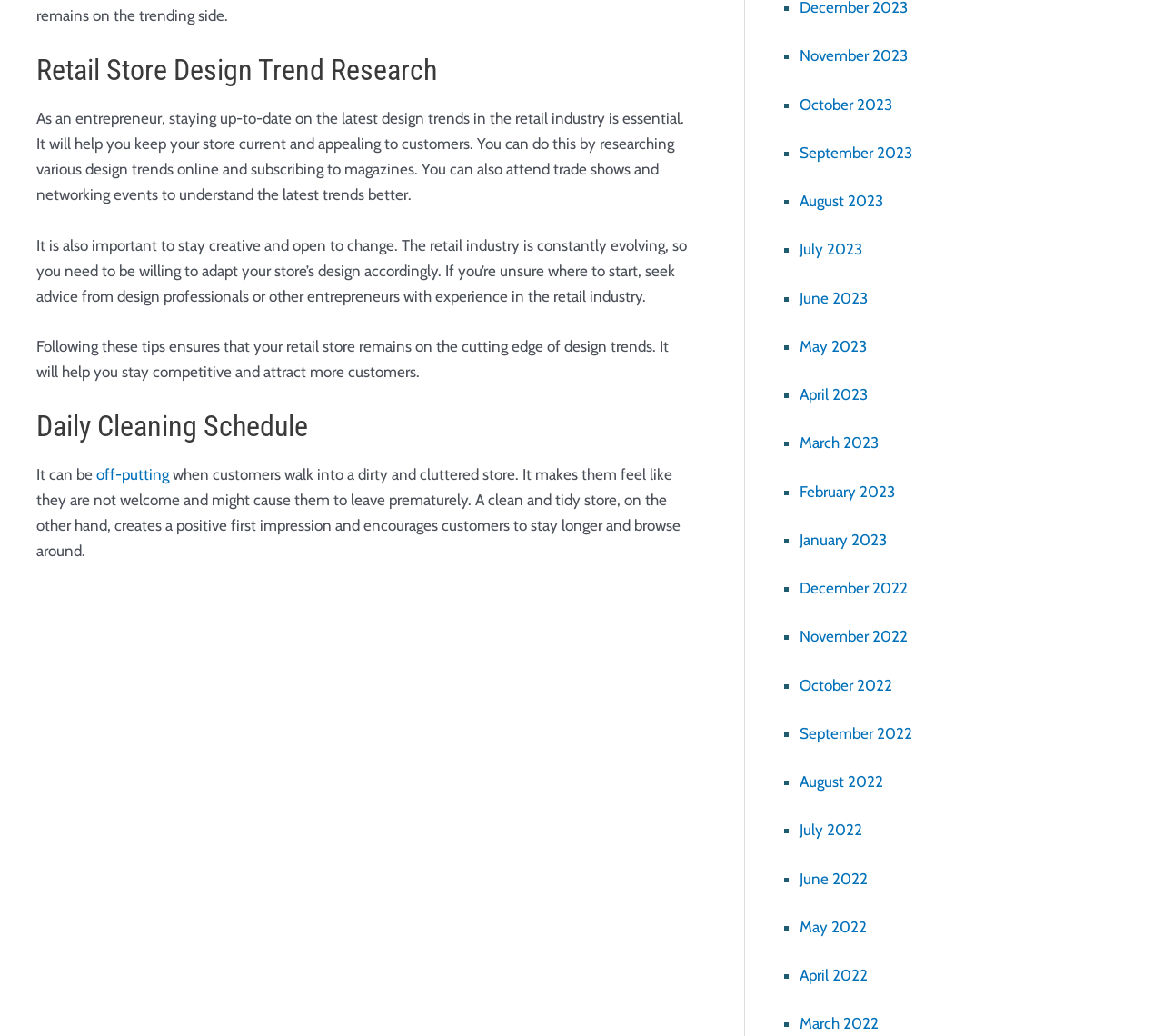Using the provided element description, identify the bounding box coordinates as (top-left x, top-left y, bottom-right x, bottom-right y). Ensure all values are between 0 and 1. Description: off-putting

[0.083, 0.449, 0.145, 0.467]